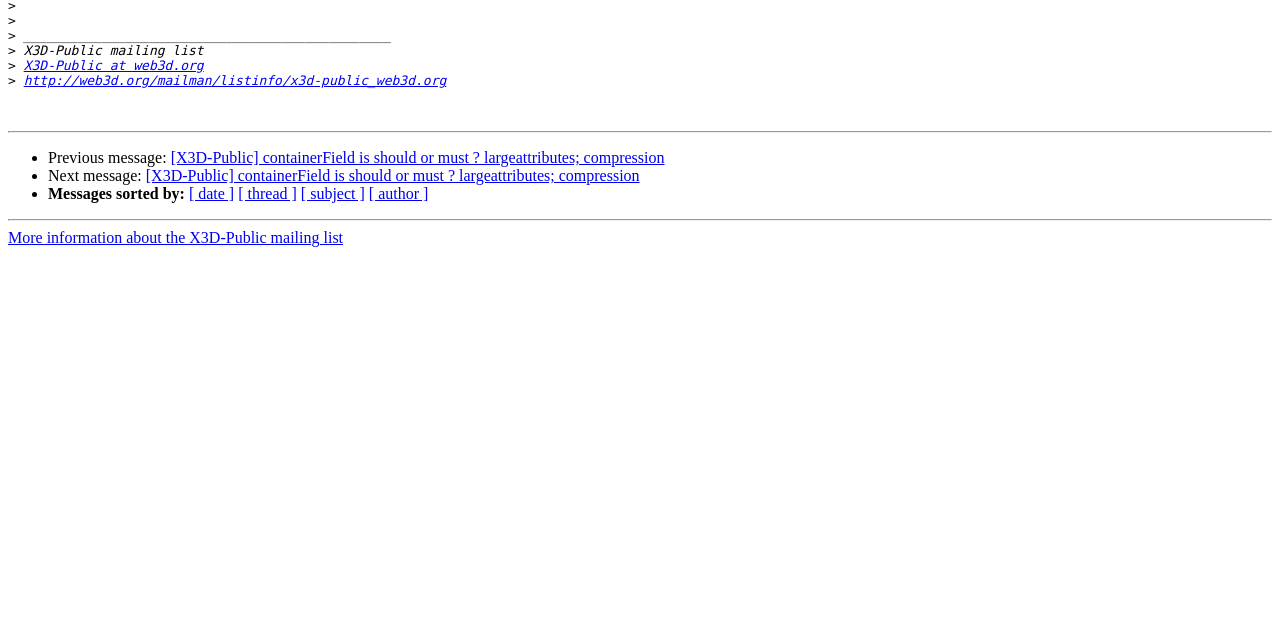Determine the bounding box coordinates for the UI element with the following description: "[ author ]". The coordinates should be four float numbers between 0 and 1, represented as [left, top, right, bottom].

[0.288, 0.29, 0.335, 0.316]